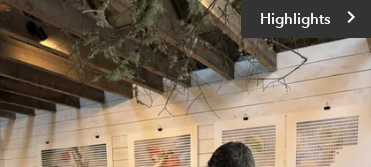What is the purpose of the 'Highlights' button?
We need a detailed and meticulous answer to the question.

The presence of the 'Highlights' button in the top right corner suggests that this image is part of a showcase of significant pieces or moments from an art event, highlighting the importance of the artworks displayed.